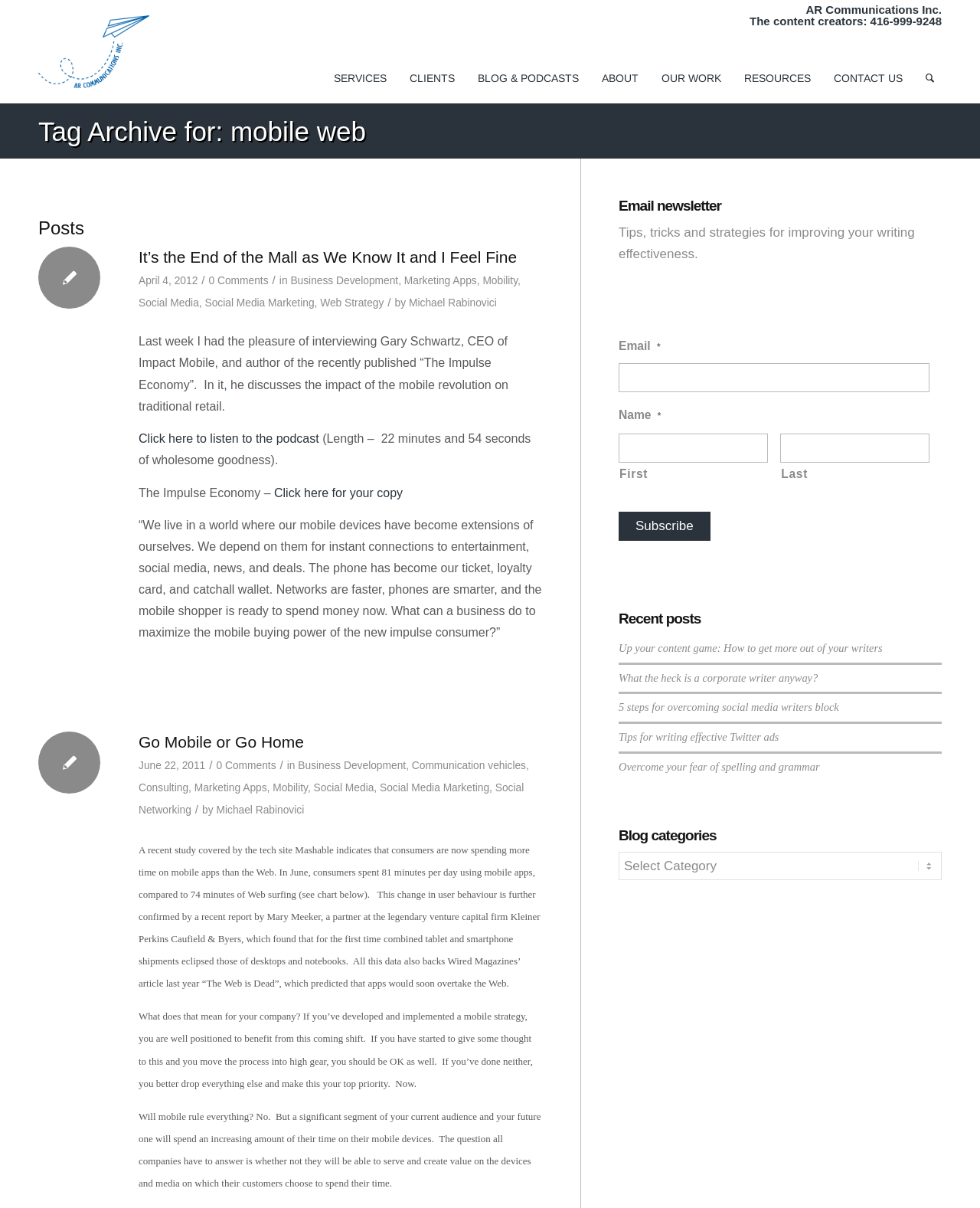What is the topic of the blog post with the title 'It’s the End of the Mall as We Know It and I Feel Fine'?
Please provide a comprehensive and detailed answer to the question.

I found the topic of the blog post by reading the content of the blog post with the title 'It’s the End of the Mall as We Know It and I Feel Fine', which discusses the impact of the mobile revolution on traditional retail.